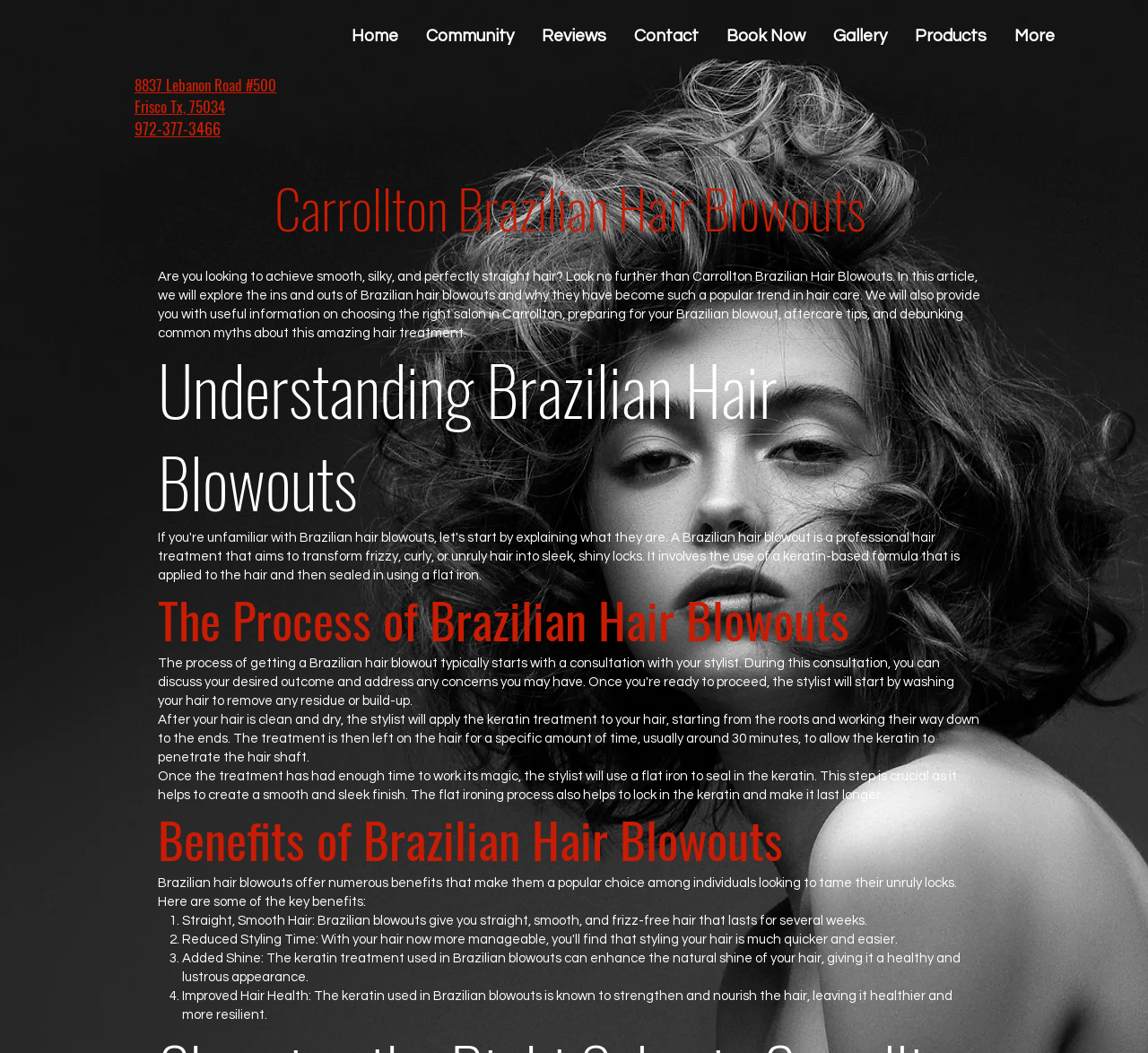Provide the bounding box coordinates of the section that needs to be clicked to accomplish the following instruction: "Click on the 'Gallery' link."

[0.713, 0.013, 0.784, 0.055]